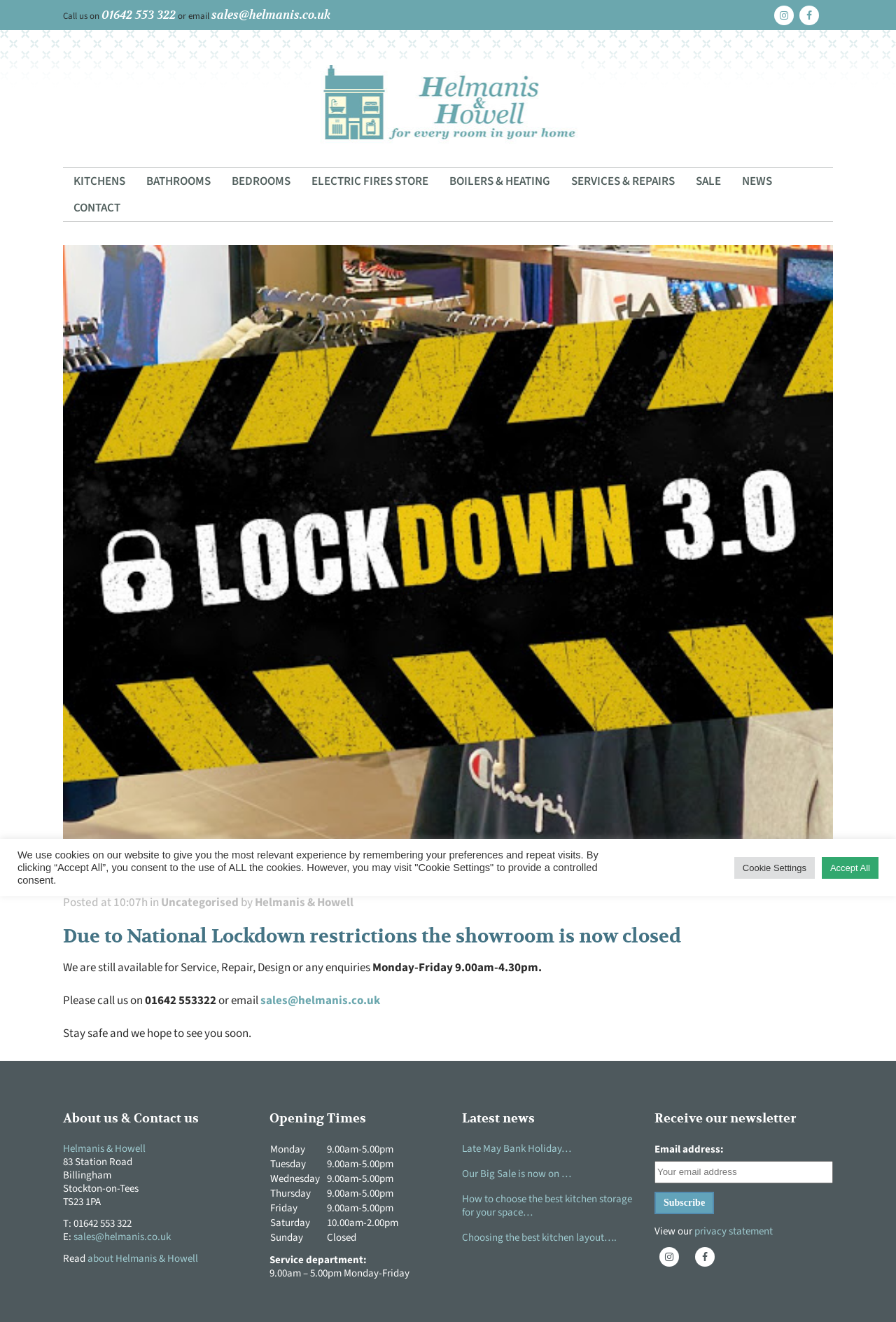Find the bounding box coordinates for the area you need to click to carry out the instruction: "Call the phone number". The coordinates should be four float numbers between 0 and 1, indicated as [left, top, right, bottom].

[0.113, 0.006, 0.196, 0.017]